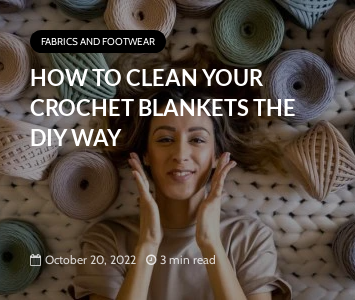Please examine the image and answer the question with a detailed explanation:
What is the date of the guide?

The date of the guide can be found in the caption, which specifies that it is dated October 20, 2022.